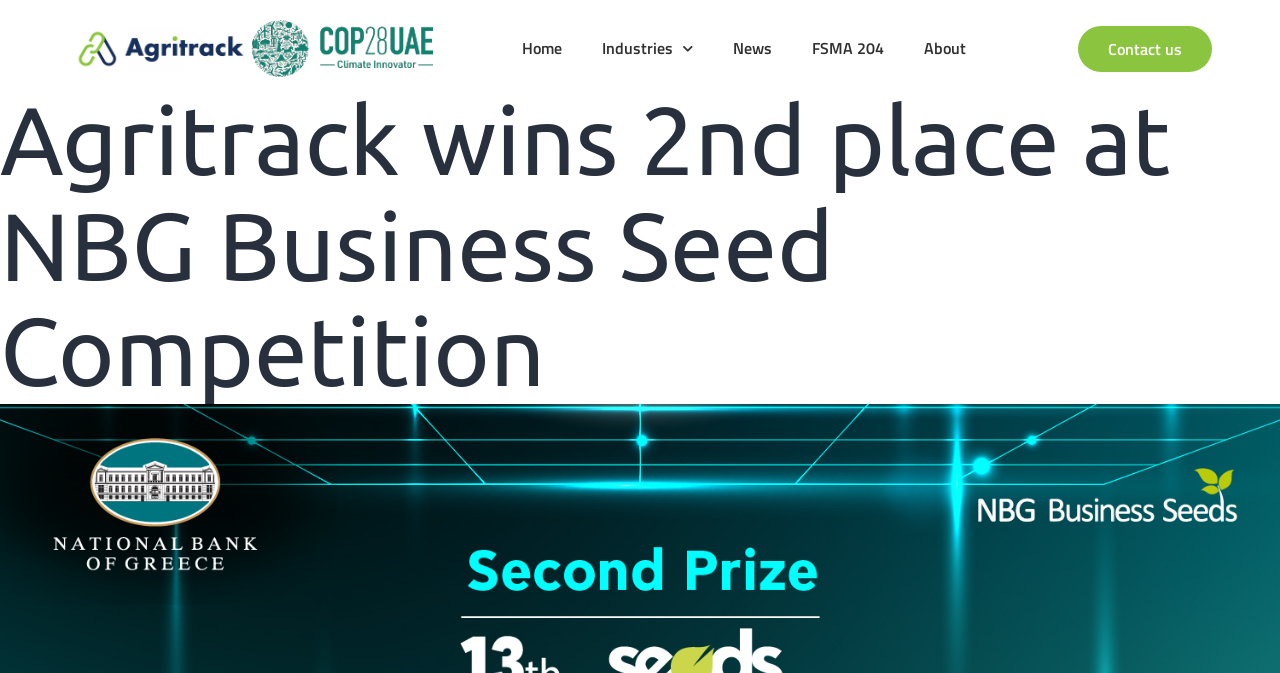What is the call-to-action button? Based on the image, give a response in one word or a short phrase.

Contact us